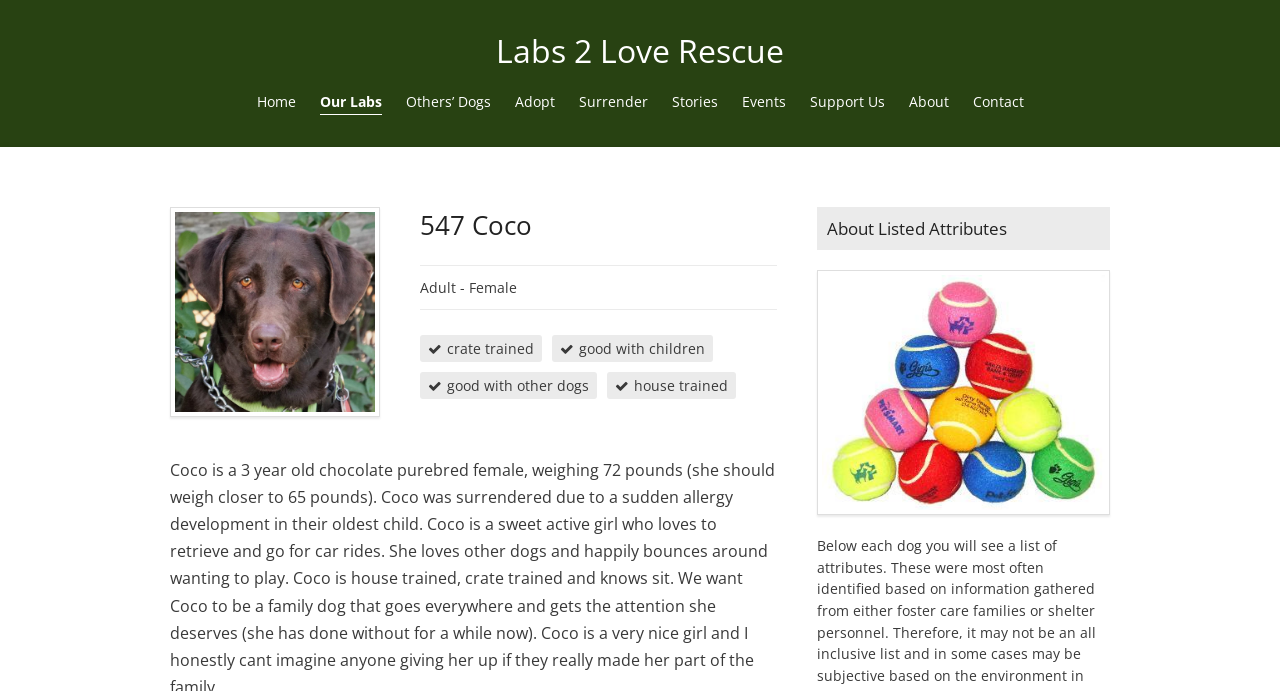Answer the question briefly using a single word or phrase: 
What is the purpose of the 'Surrender' link?

To surrender a dog